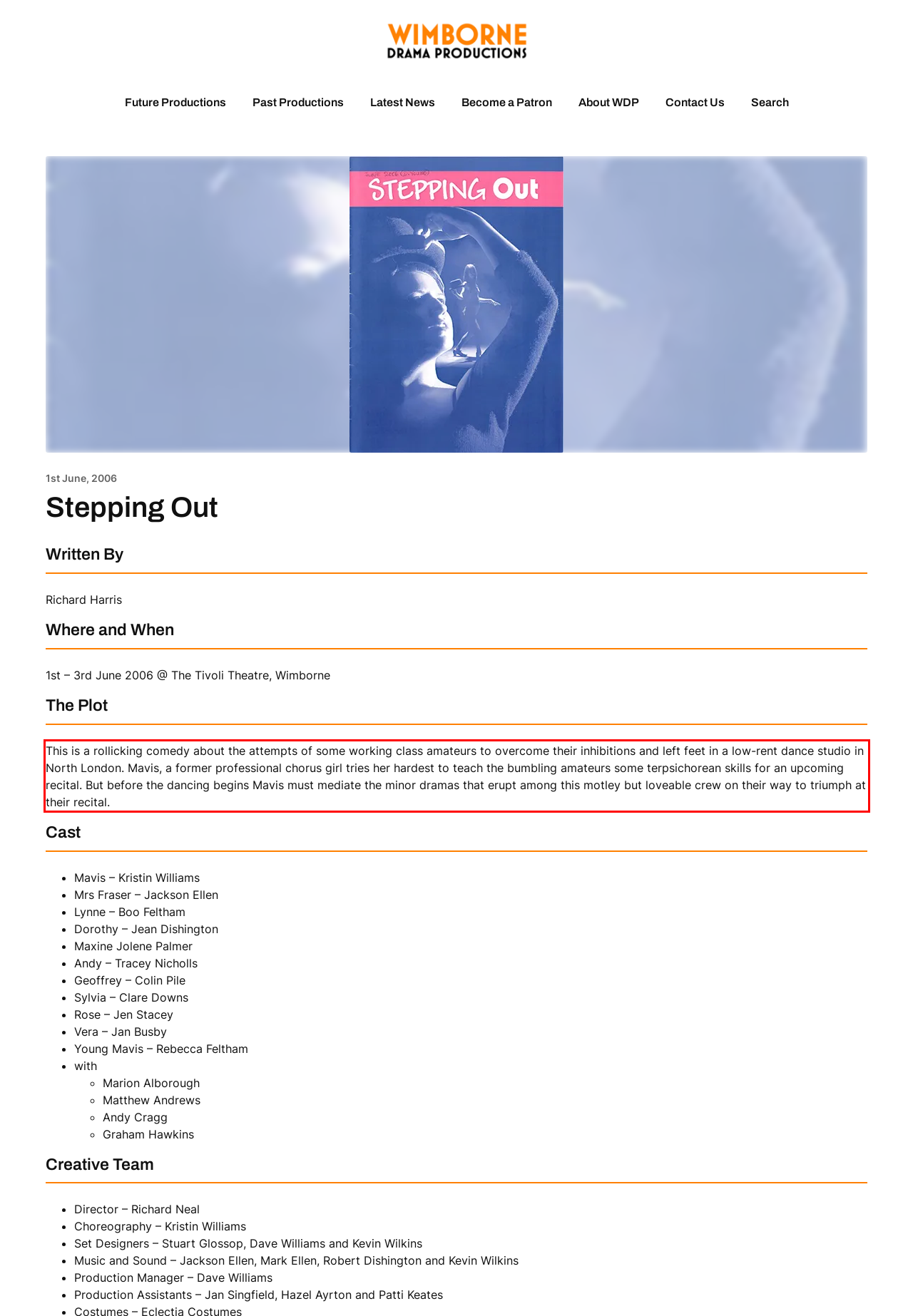Please use OCR to extract the text content from the red bounding box in the provided webpage screenshot.

This is a rollicking comedy about the attempts of some working class amateurs to overcome their inhibitions and left feet in a low-rent dance studio in North London. Mavis, a former professional chorus girl tries her hardest to teach the bumbling amateurs some terpsichorean skills for an upcoming recital. But before the dancing begins Mavis must mediate the minor dramas that erupt among this motley but loveable crew on their way to triumph at their recital.